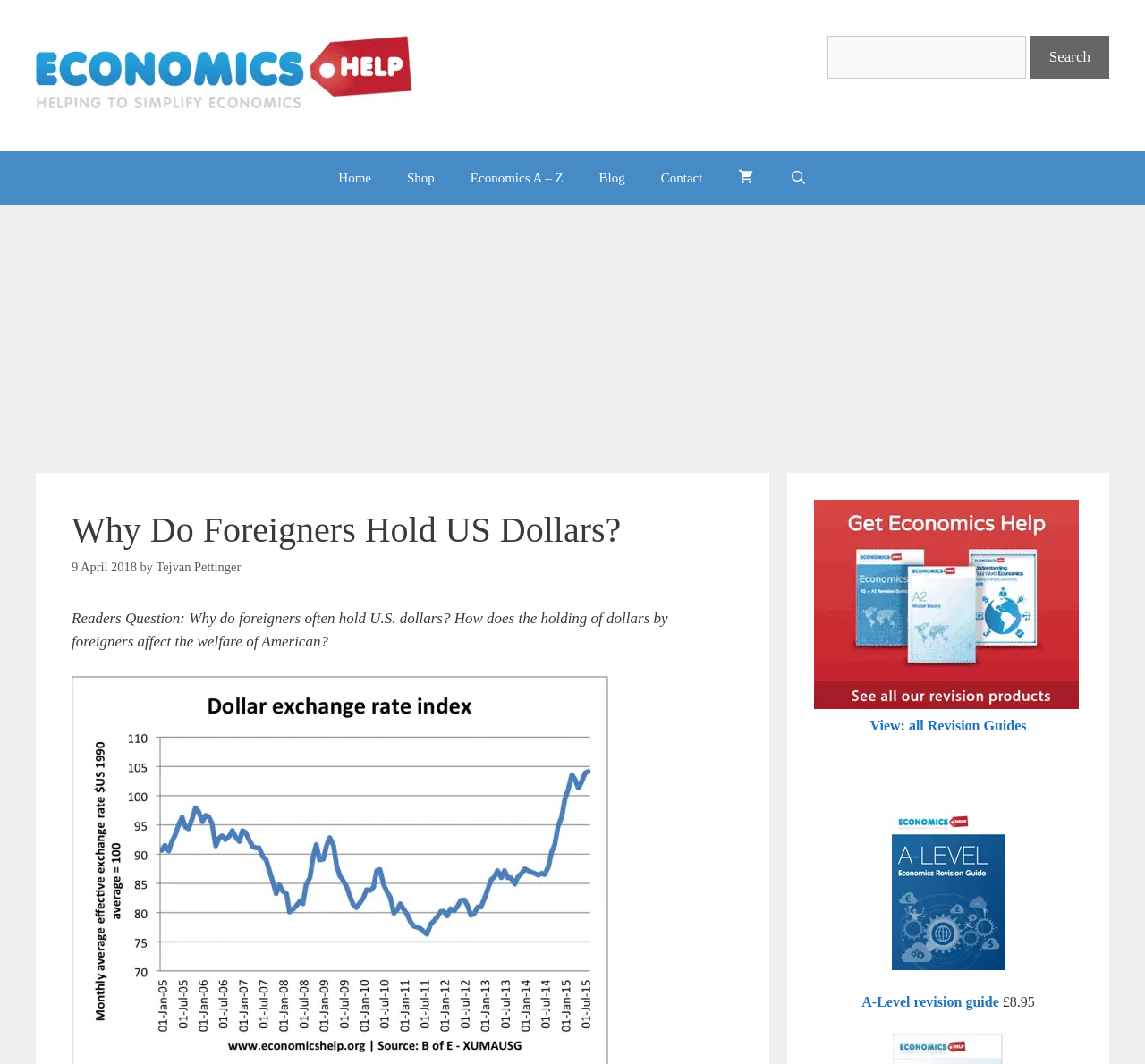Please analyze the image and provide a thorough answer to the question:
When was the article published?

I determined the publication date by examining the time element '9 April 2018' in the iframe section, which indicates when the article was published.